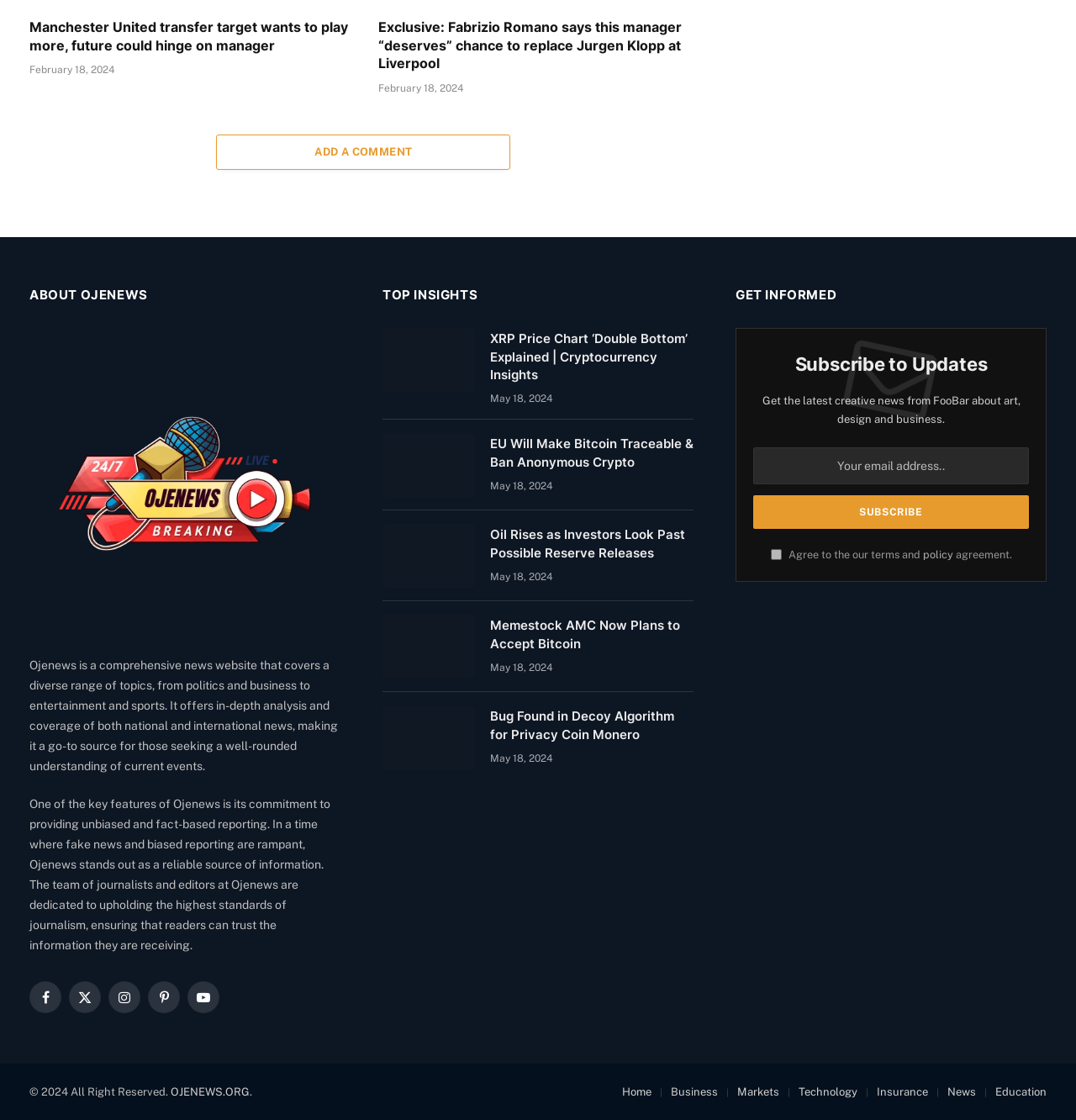Identify the bounding box coordinates of the region that needs to be clicked to carry out this instruction: "Read about Ojenews". Provide these coordinates as four float numbers ranging from 0 to 1, i.e., [left, top, right, bottom].

[0.027, 0.588, 0.314, 0.69]